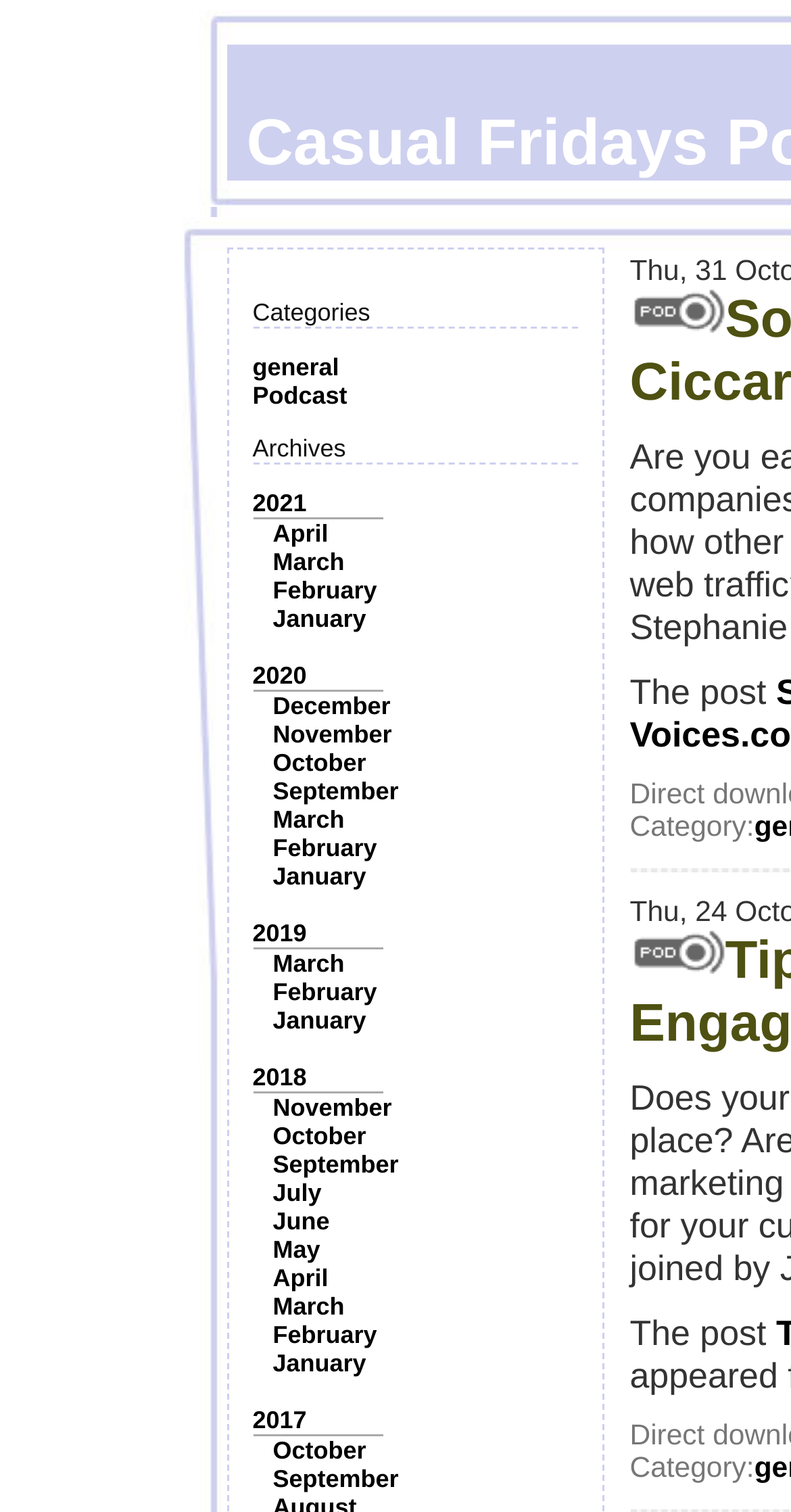Specify the bounding box coordinates of the area to click in order to follow the given instruction: "Explore the post with category."

[0.796, 0.537, 0.954, 0.558]